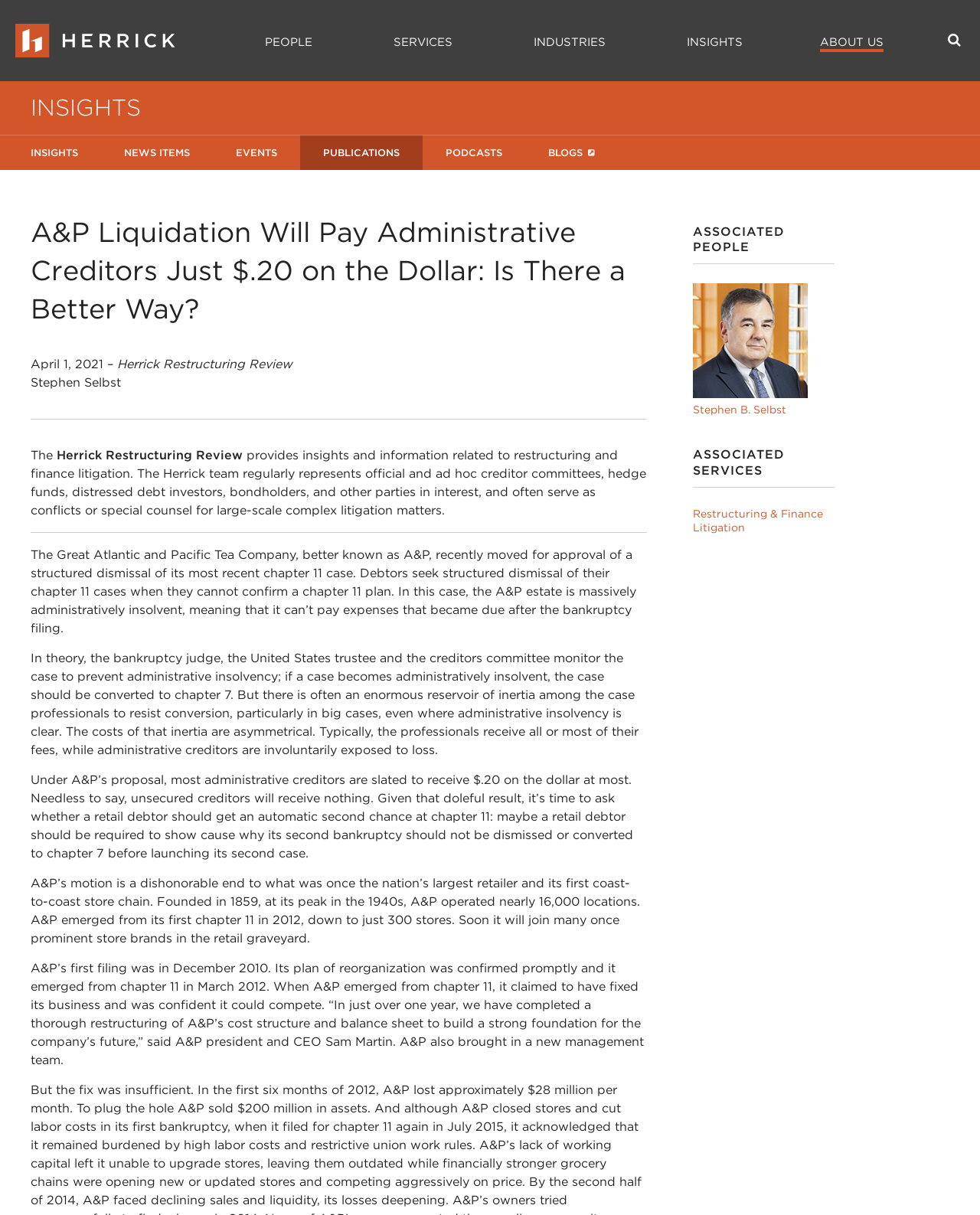Bounding box coordinates are given in the format (top-left x, top-left y, bottom-right x, bottom-right y). All values should be floating point numbers between 0 and 1. Provide the bounding box coordinate for the UI element described as: parent_node: Stephen B. Selbst

[0.707, 0.32, 0.824, 0.33]